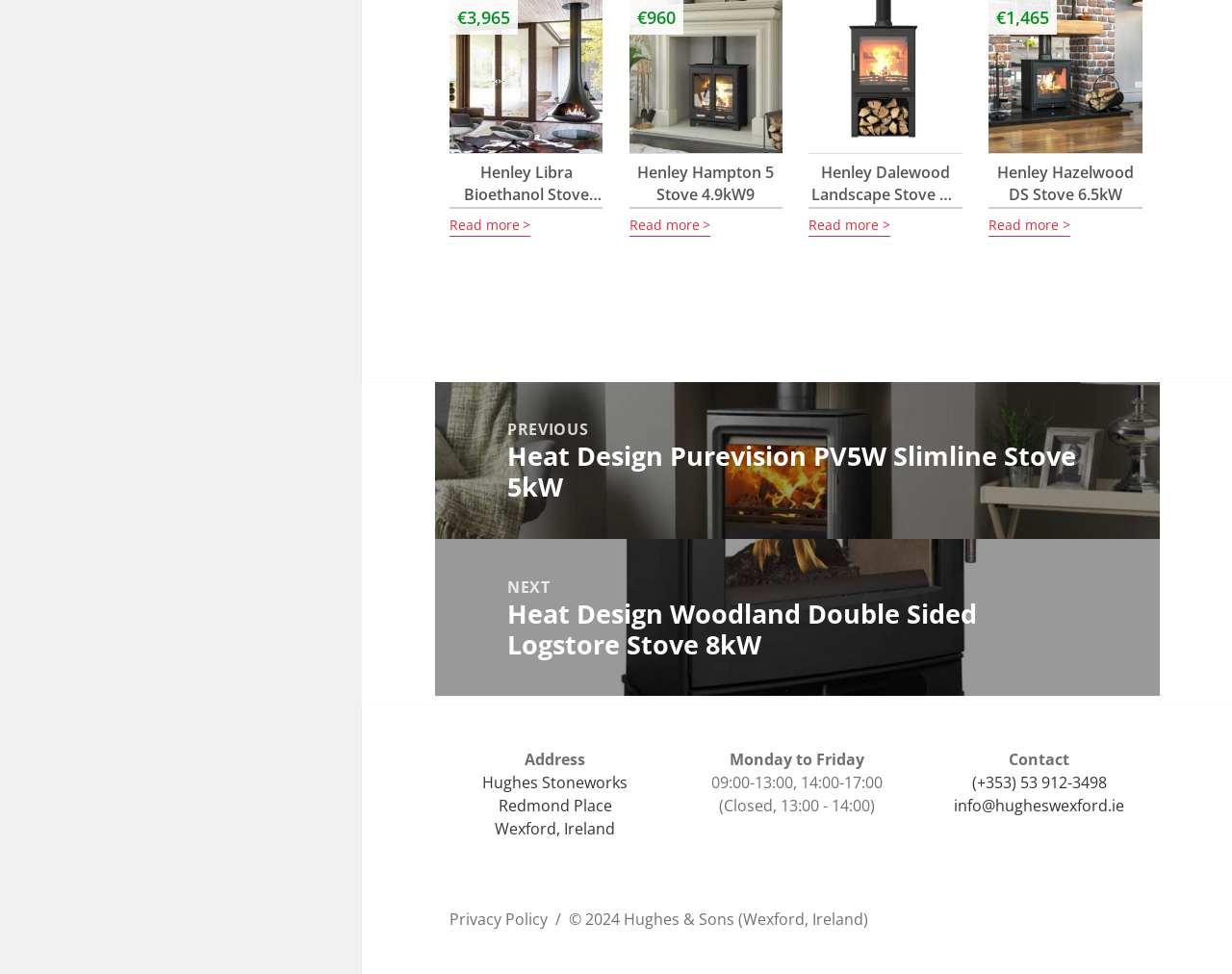Please answer the following question using a single word or phrase: What is the business address?

Hughes Stoneworks Redmond Place Wexford, Ireland